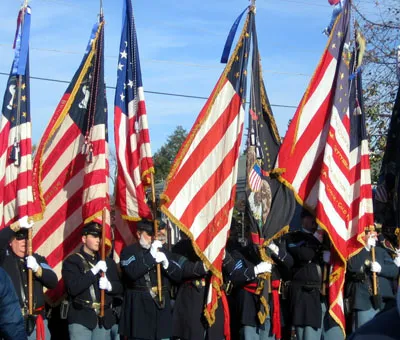What tone does the clear blue sky in the backdrop convey?
Please use the image to provide an in-depth answer to the question.

The clear blue sky in the backdrop of the image adds a hopeful tone to the scene, signifying appreciation for the sacrifices made by veterans and their families, and conveying a sense of optimism and gratitude.